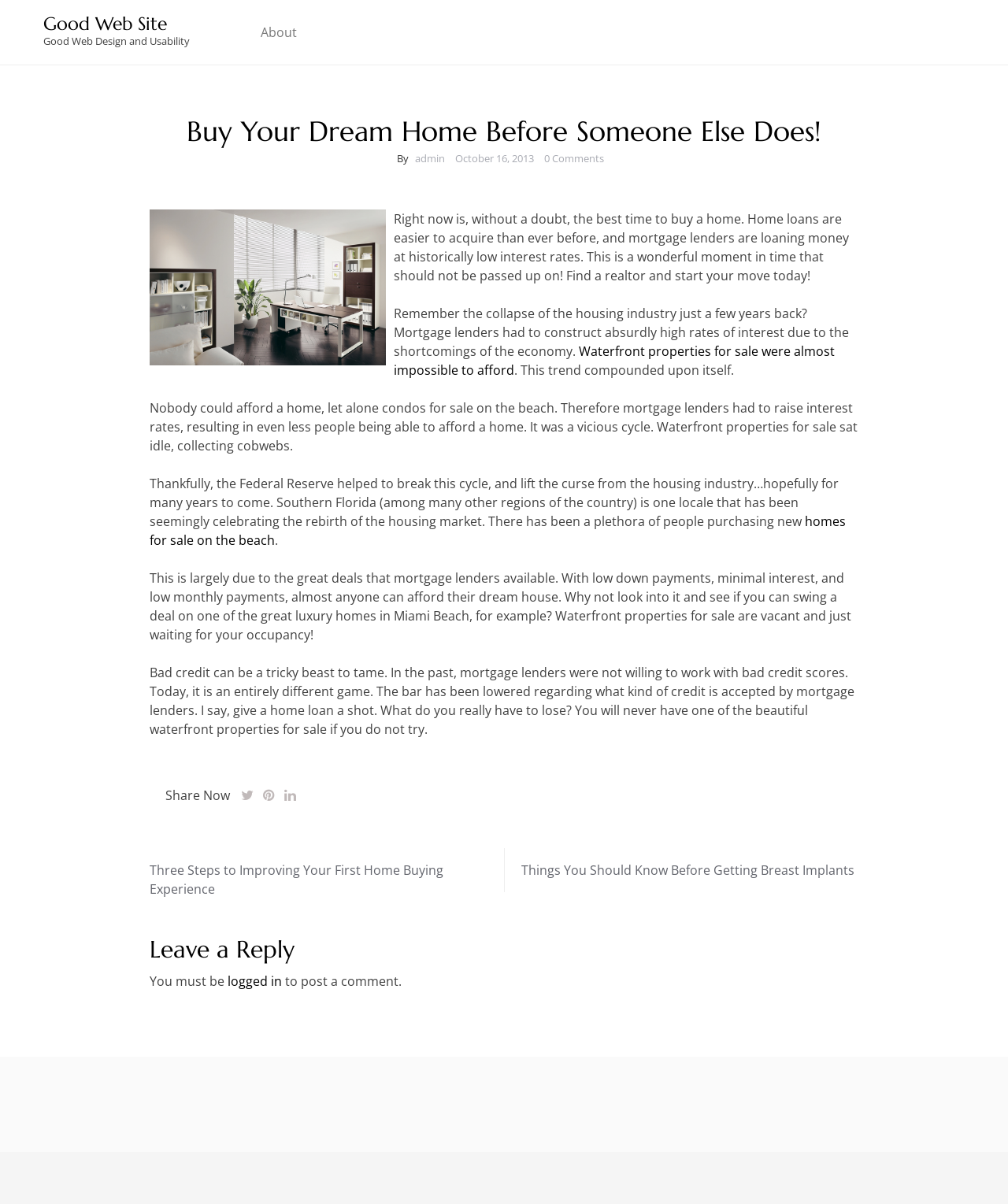What is the purpose of the article?
Ensure your answer is thorough and detailed.

The article appears to be encouraging readers to take advantage of the current housing market and buy a home, with the author presenting a positive outlook on the market and highlighting the benefits of homeownership.